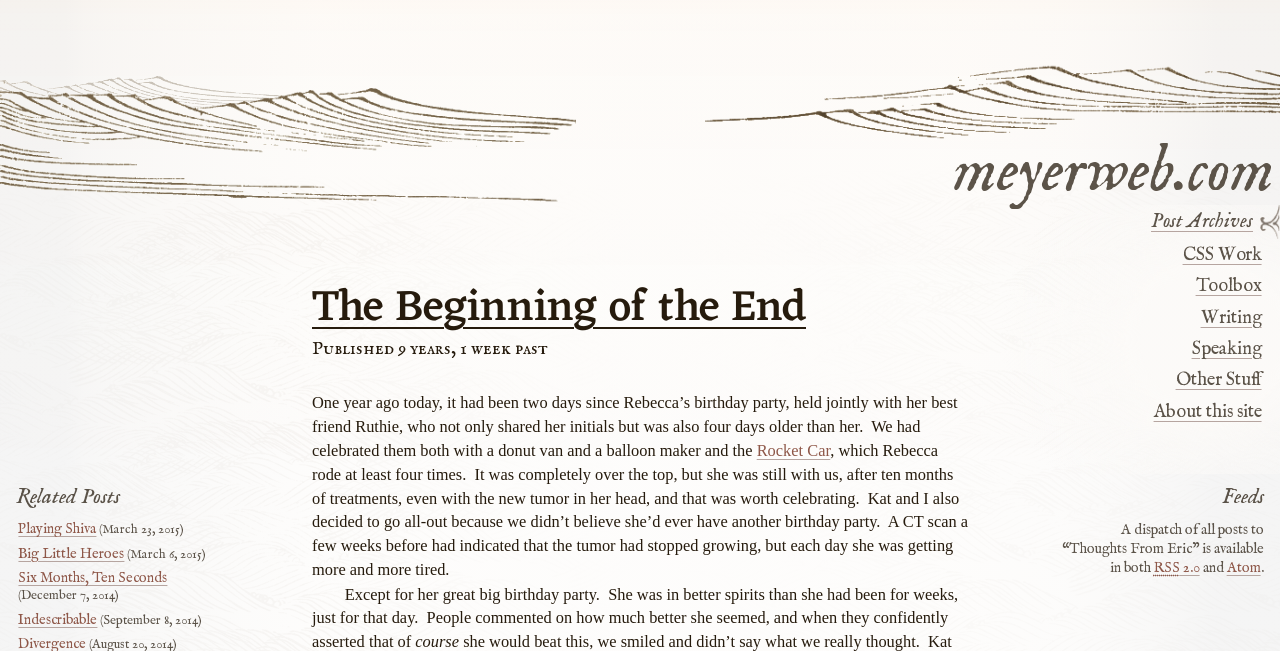Using the given element description, provide the bounding box coordinates (top-left x, top-left y, bottom-right x, bottom-right y) for the corresponding UI element in the screenshot: About this site

[0.796, 0.615, 0.986, 0.649]